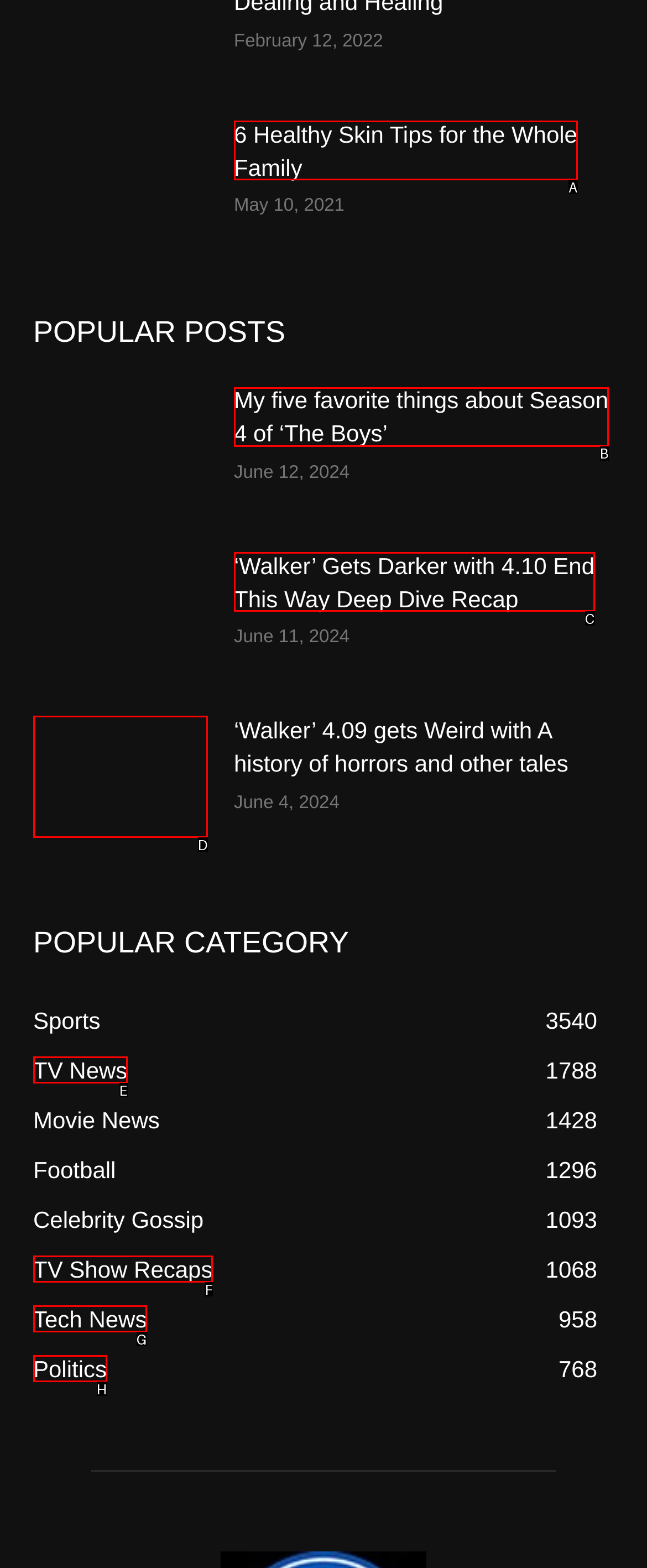Select the letter of the HTML element that best fits the description: Jobs - Work for Us
Answer with the corresponding letter from the provided choices.

None